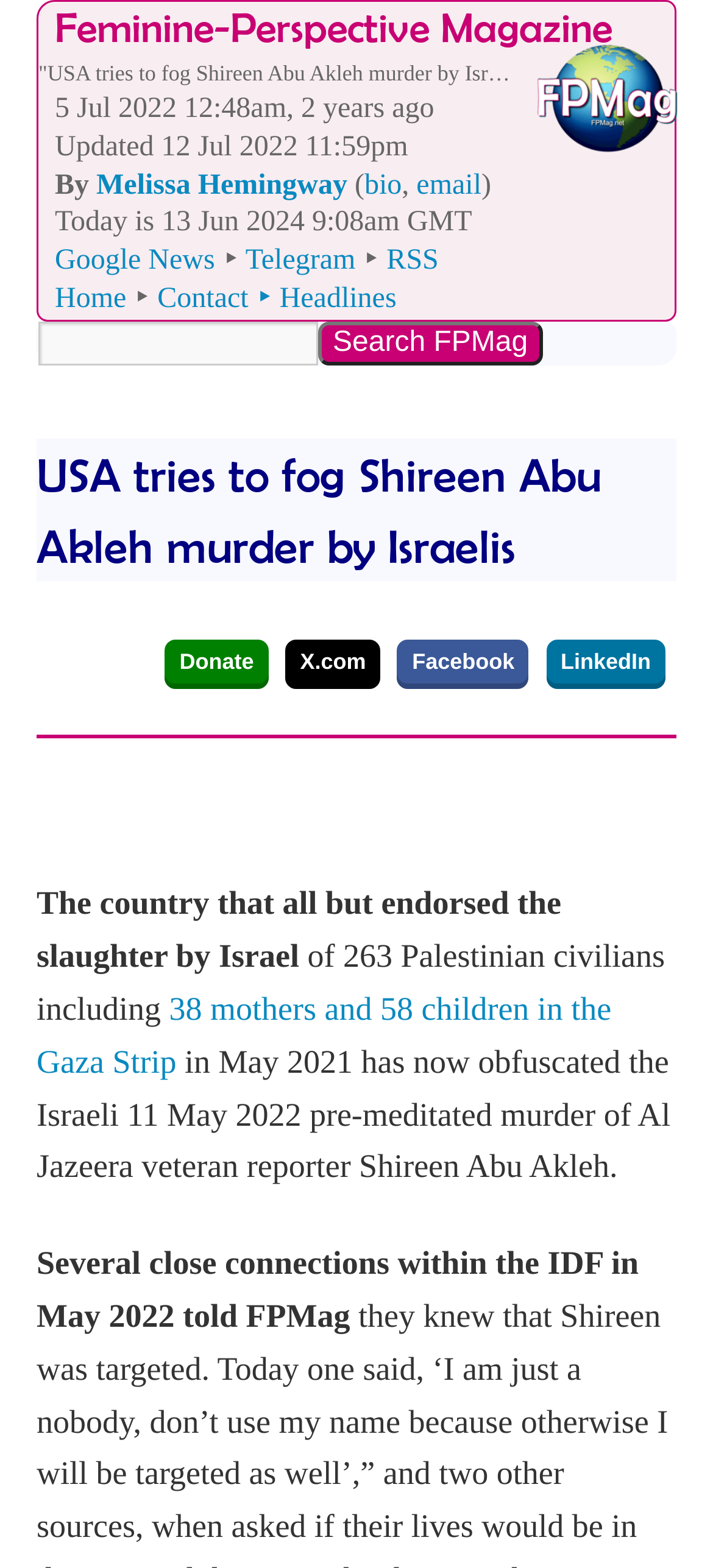Please specify the coordinates of the bounding box for the element that should be clicked to carry out this instruction: "Read more about the Gaza Strip". The coordinates must be four float numbers between 0 and 1, formatted as [left, top, right, bottom].

[0.051, 0.632, 0.858, 0.689]